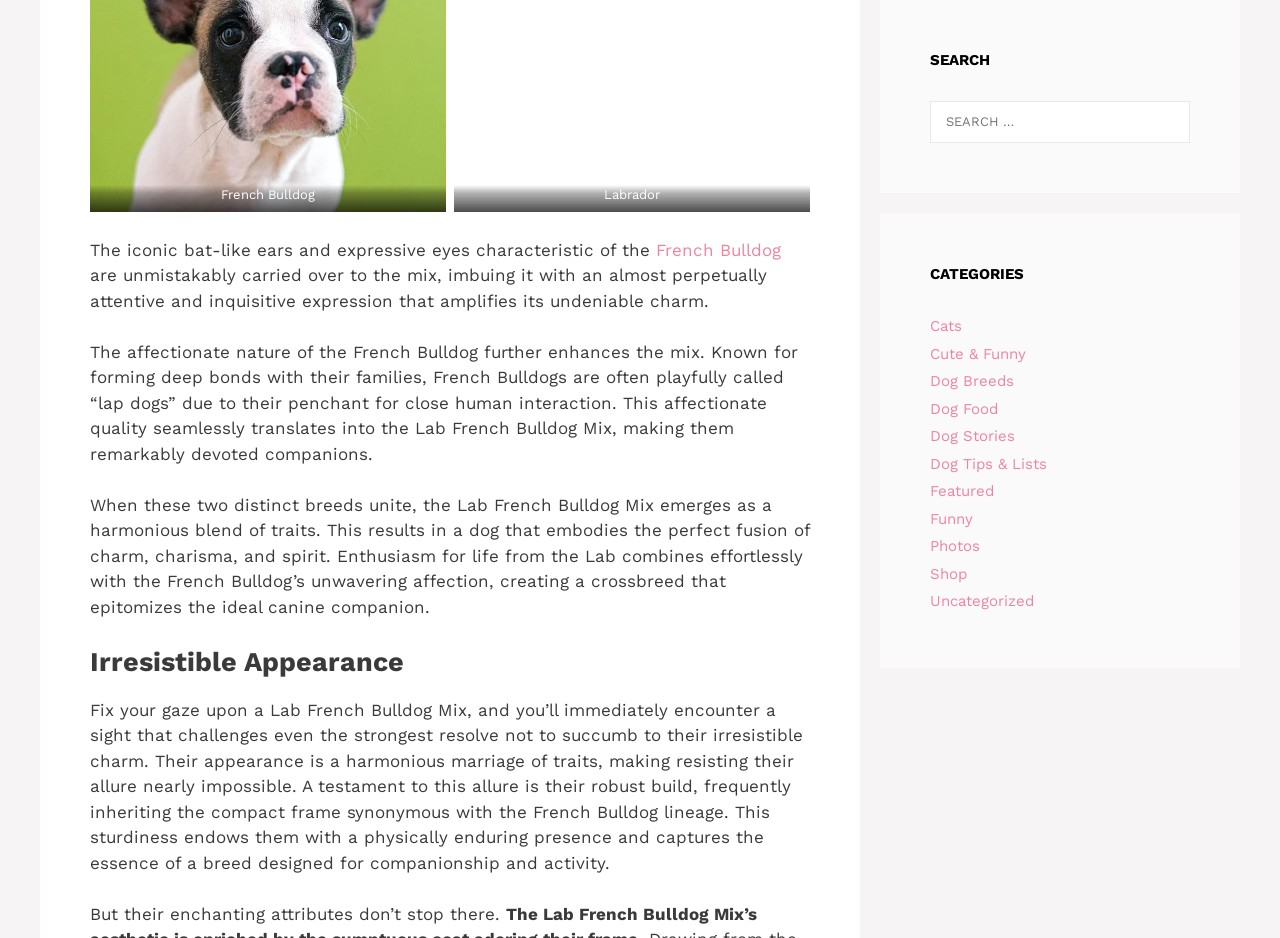What is the purpose of the search box?
Please provide a single word or phrase as your answer based on the image.

Search for content